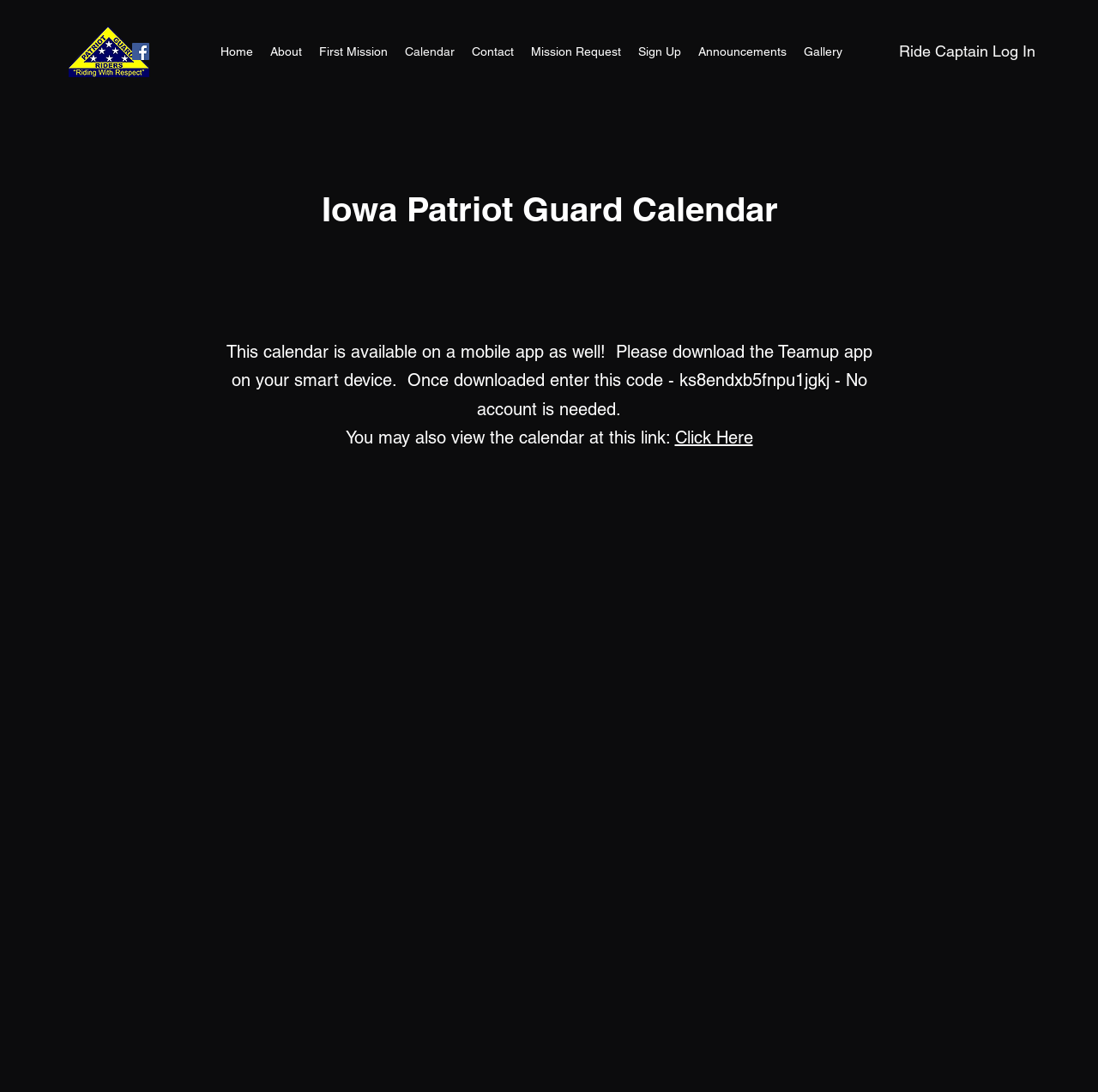Identify the bounding box coordinates of the element to click to follow this instruction: 'Log in as Ride Captain'. Ensure the coordinates are four float values between 0 and 1, provided as [left, top, right, bottom].

[0.808, 0.03, 0.954, 0.064]